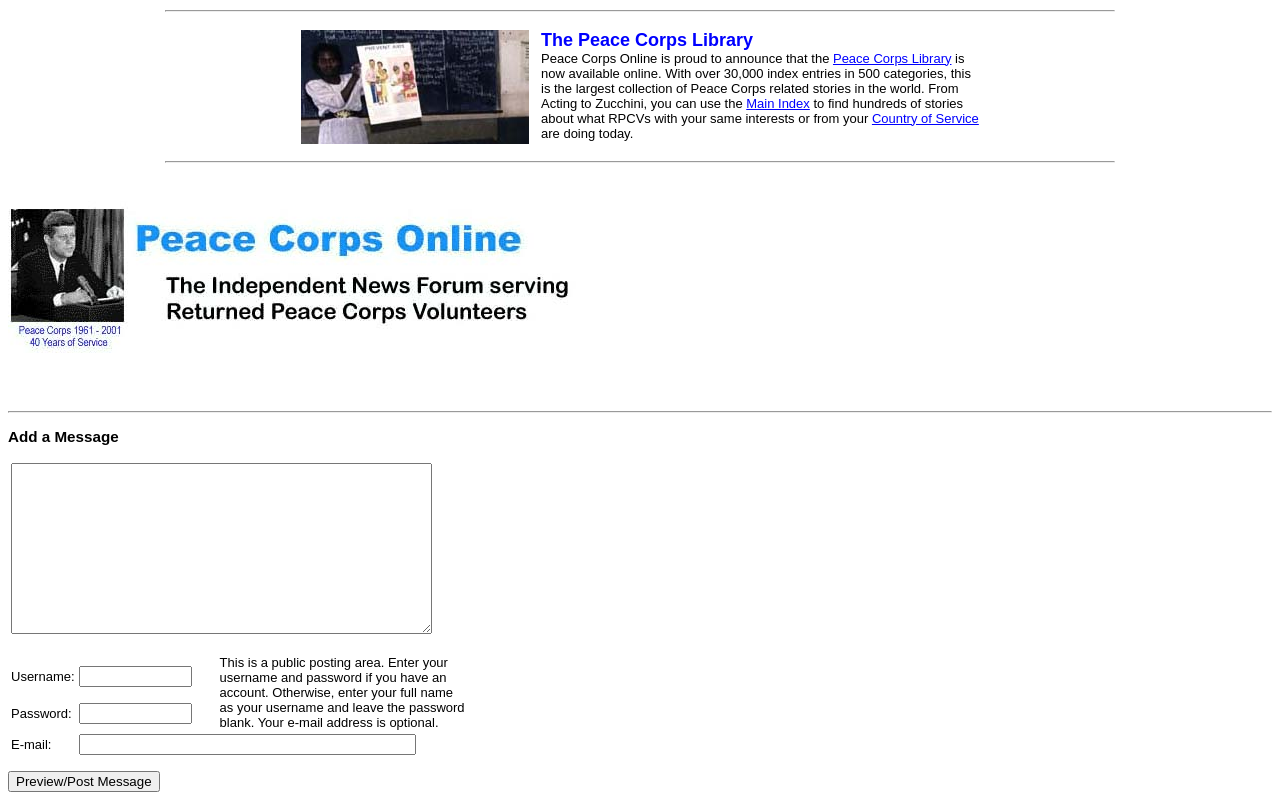Specify the bounding box coordinates (top-left x, top-left y, bottom-right x, bottom-right y) of the UI element in the screenshot that matches this description: Peace Corps Library

[0.651, 0.063, 0.743, 0.081]